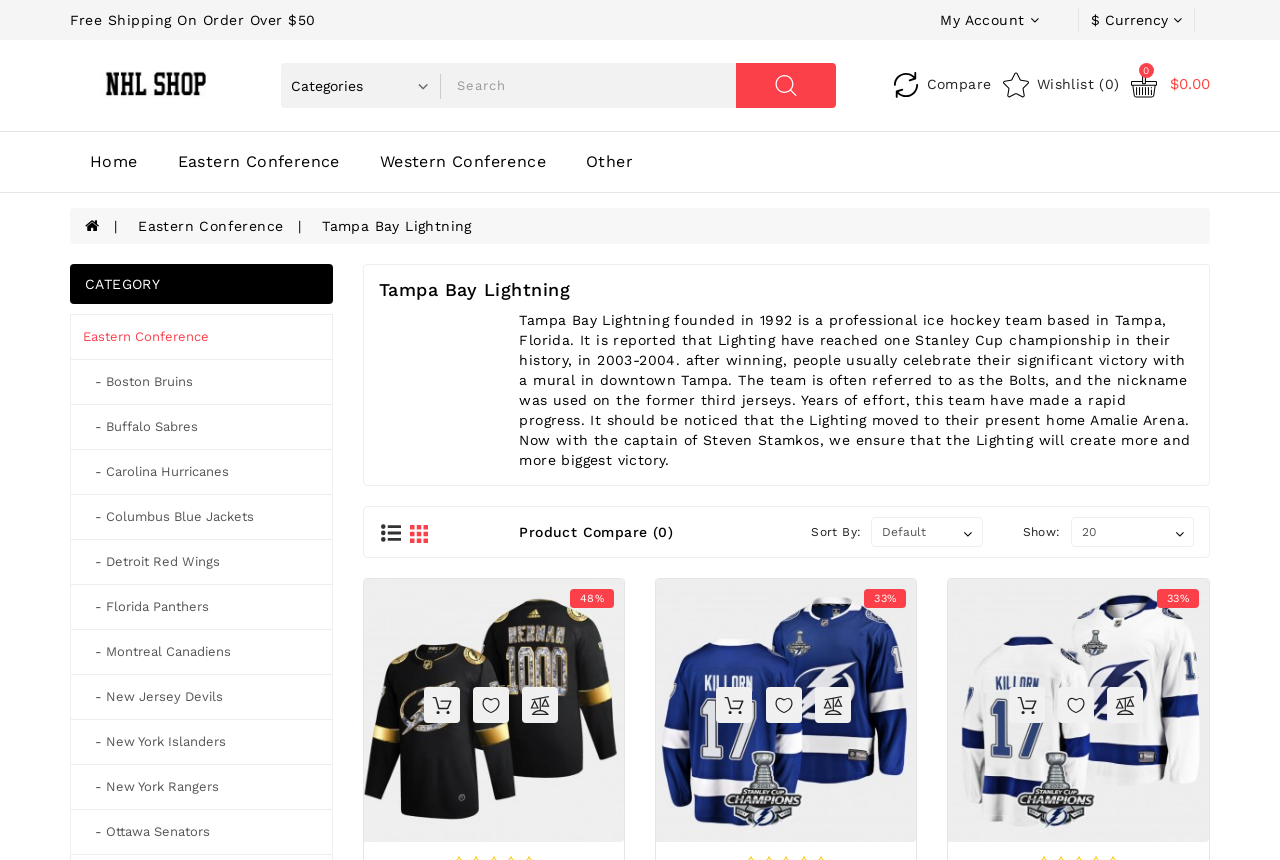Find the bounding box coordinates for the UI element that matches this description: "- Ottawa Senators".

[0.055, 0.941, 0.26, 0.994]